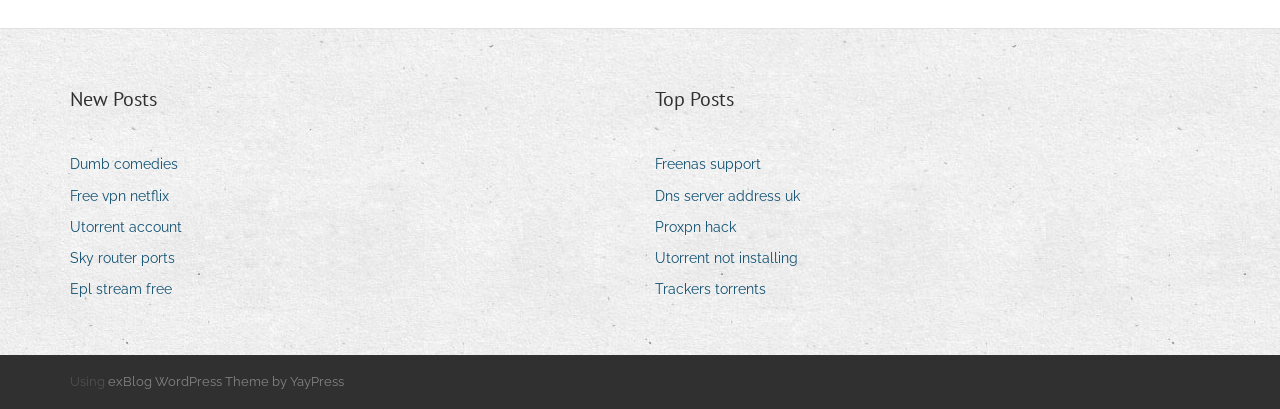Provide a brief response in the form of a single word or phrase:
What is the theme of the website?

exBlog WordPress Theme